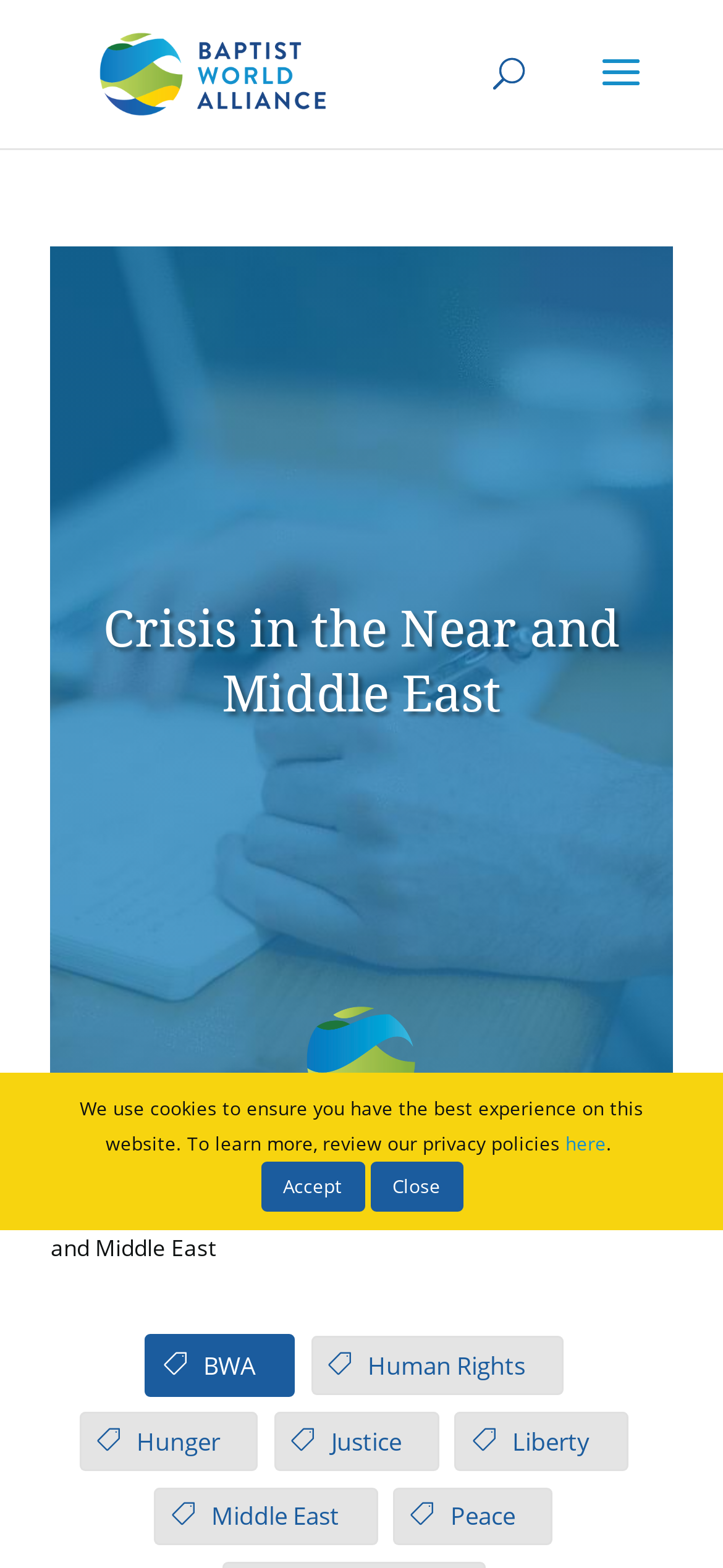Predict the bounding box of the UI element based on this description: "justice".

[0.378, 0.901, 0.608, 0.938]